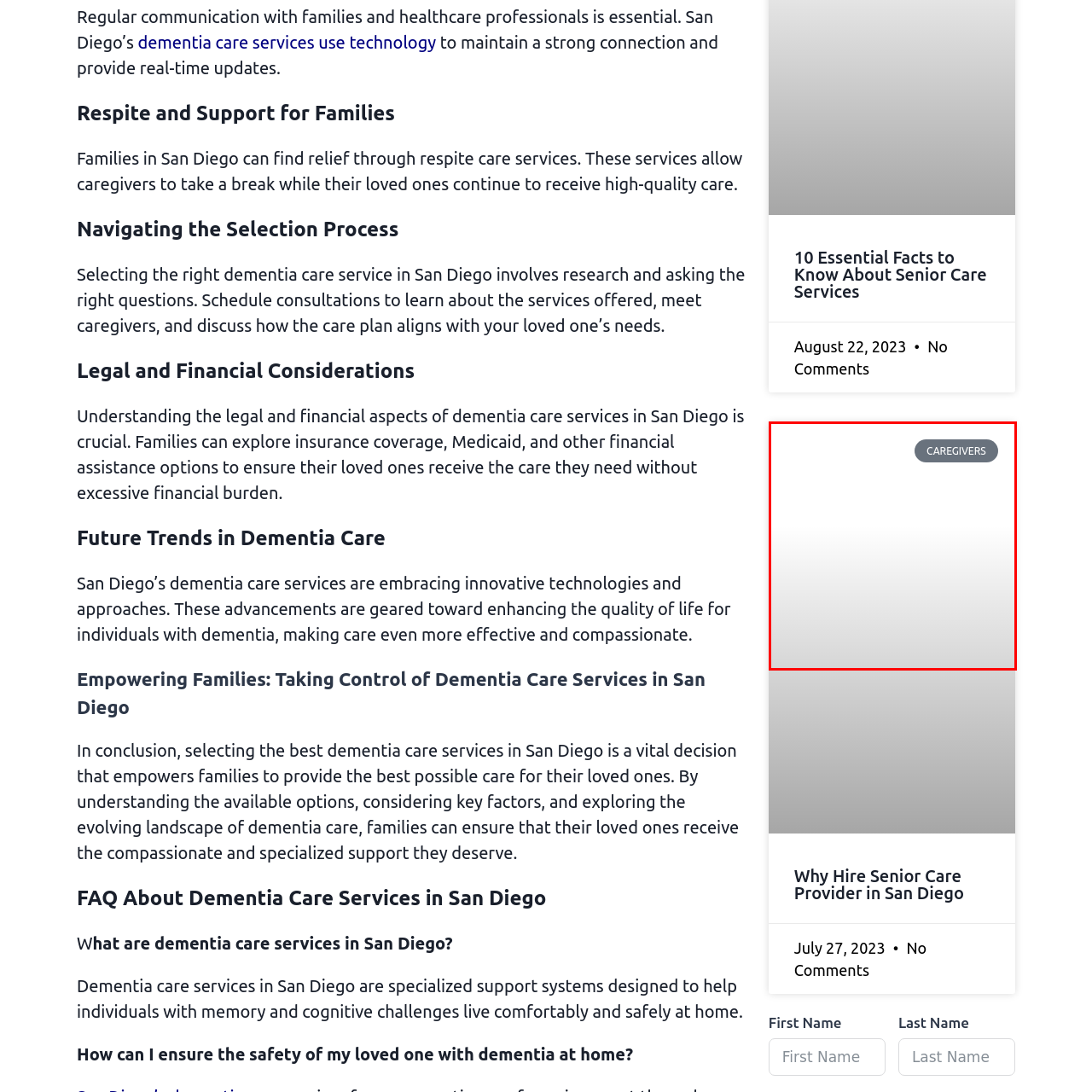Pay attention to the section of the image delineated by the white outline and provide a detailed response to the subsequent question, based on your observations: 
What is the role of caregivers?

The image highlights the critical role that caregivers play in providing support and assistance to individuals with cognitive challenges and their families, which implies that their role is to provide care and assistance.